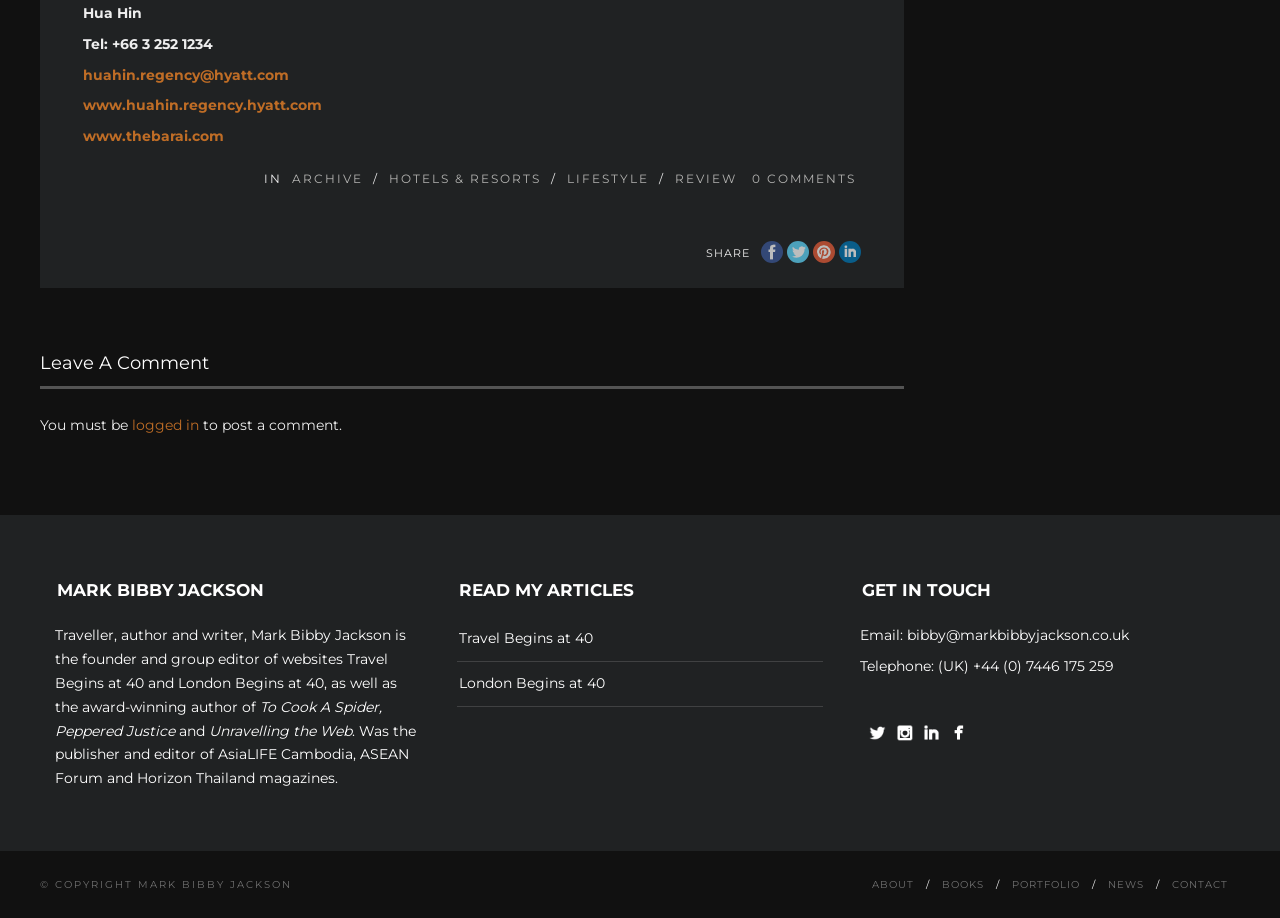Utilize the details in the image to give a detailed response to the question: What is the email address of the author?

I found the email address of the author by looking at the 'GET IN TOUCH' section, where it says 'Email: bibby@markbibbyjackson.co.uk'.